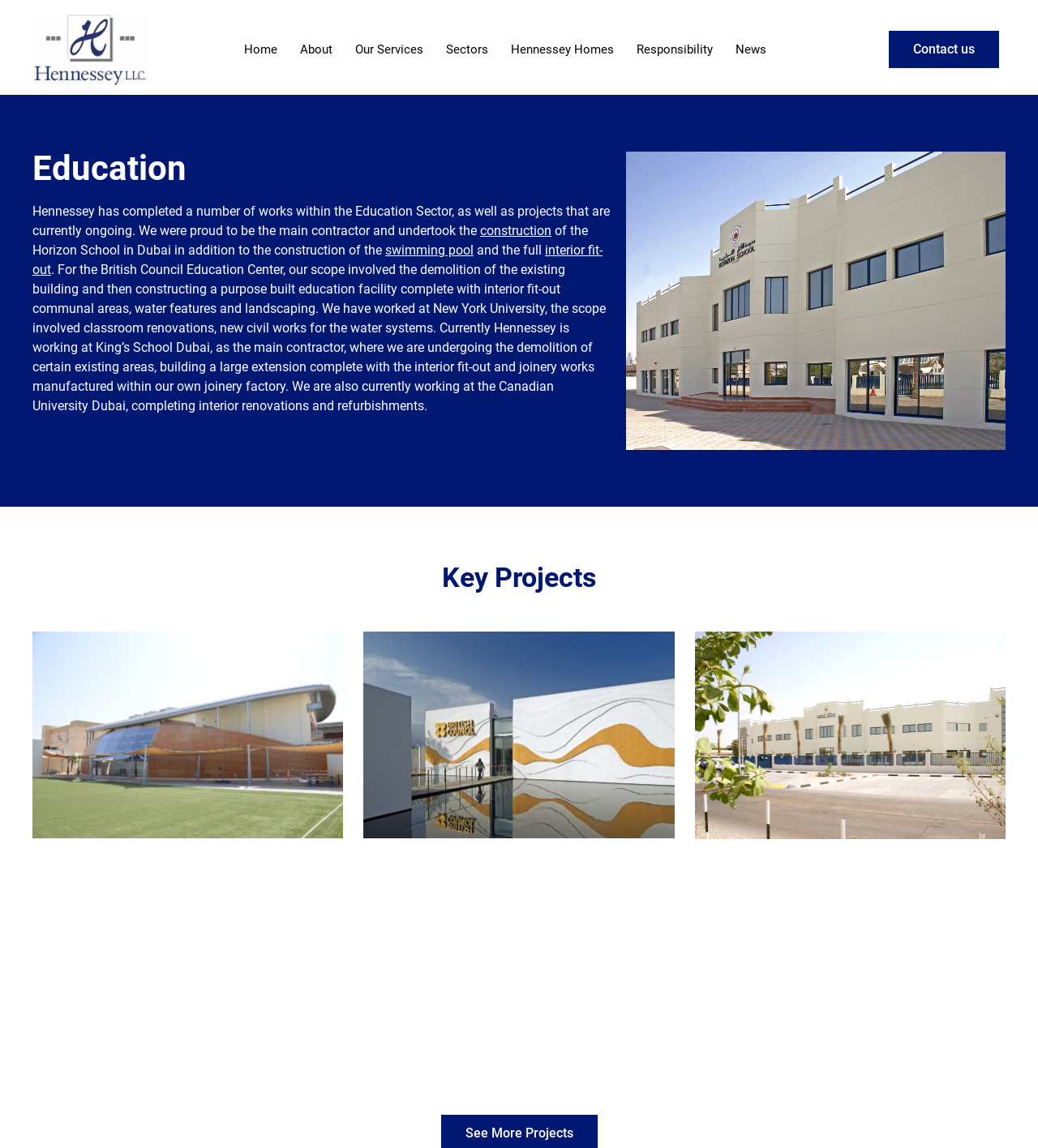Please give a short response to the question using one word or a phrase:
What type of facility did Hennessey construct for the British Council Education Center?

Purpose built education facility